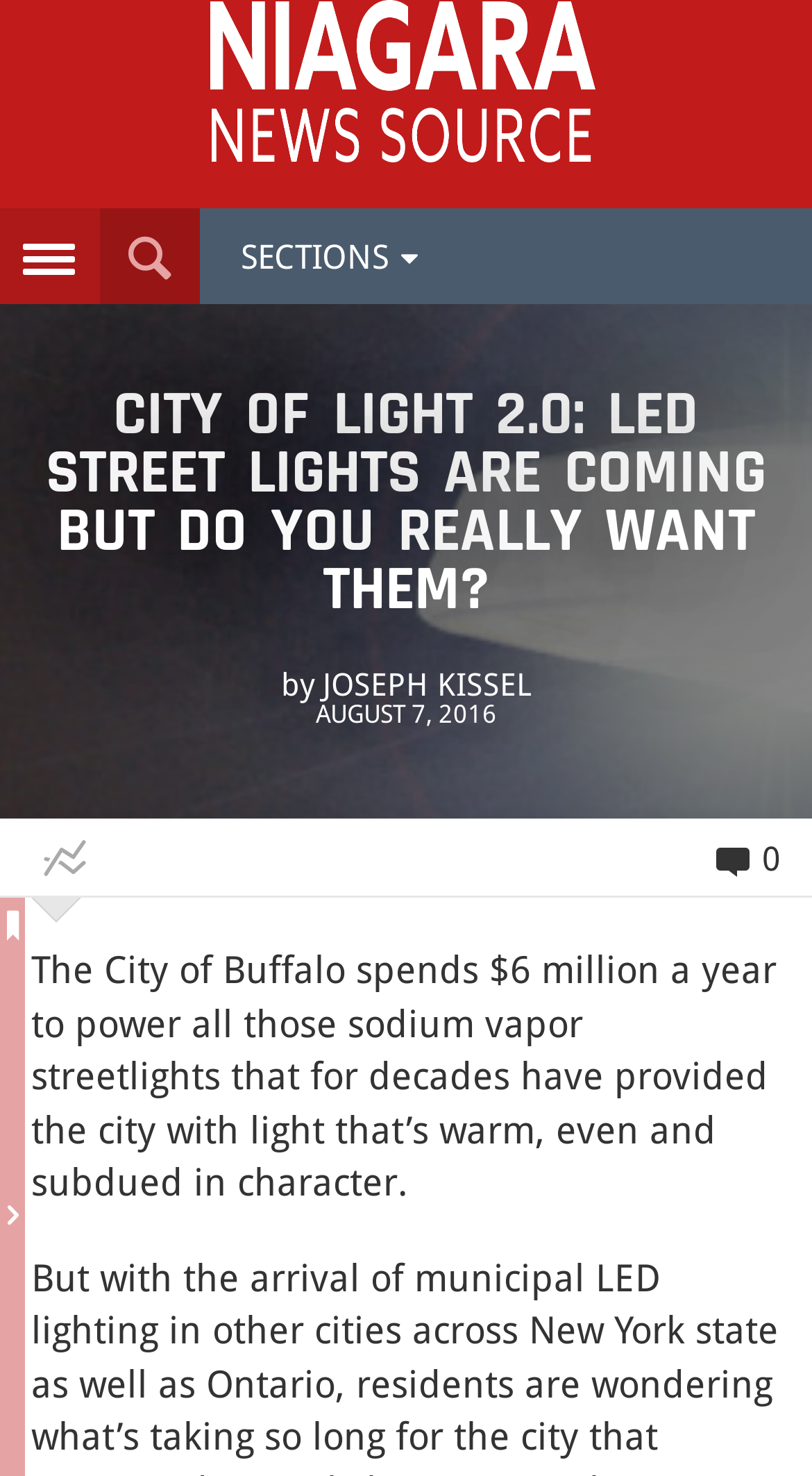Offer an extensive depiction of the webpage and its key elements.

The webpage is an article from Niagara News Source, with the title "City of Light 2.0: LED street lights are coming but do you really want them?" prominently displayed at the top. Below the title, there is a section header "SECTIONS" on the left side of the page. 

On the top right corner, there is a link to "Niagara News Source" accompanied by an image with the same name. 

The article's author, "JOSEPH KISSEL", is credited below the title, along with the date "AUGUST 7, 2016". 

The main content of the article starts with a paragraph discussing the City of Buffalo's streetlights, stating that the city spends $6 million a year to power them. 

At the bottom right corner of the page, there is a section for "Comments" with a link to add a comment, represented by an icon.